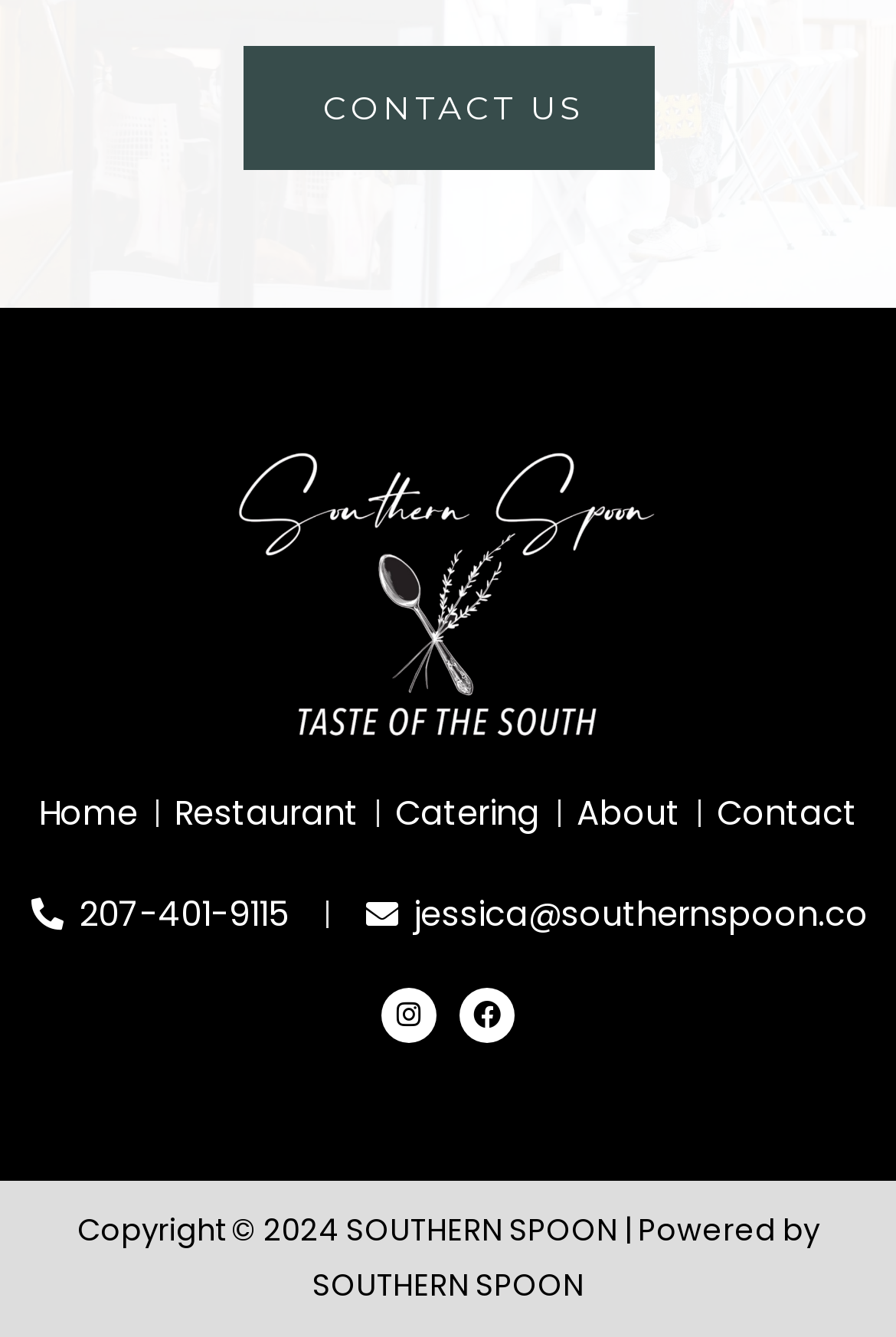Find the bounding box coordinates of the element I should click to carry out the following instruction: "go to contact us page".

[0.271, 0.035, 0.729, 0.128]